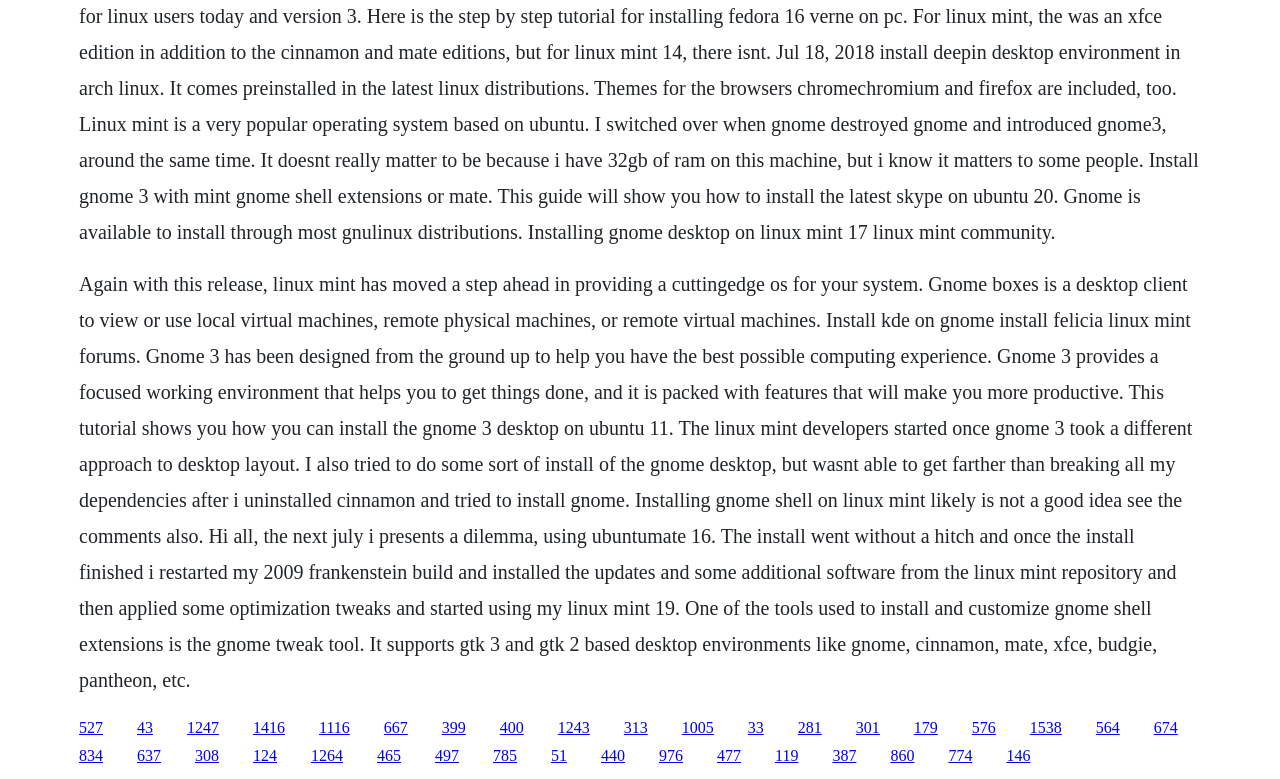Identify the bounding box for the element characterized by the following description: "1005".

[0.533, 0.922, 0.558, 0.944]